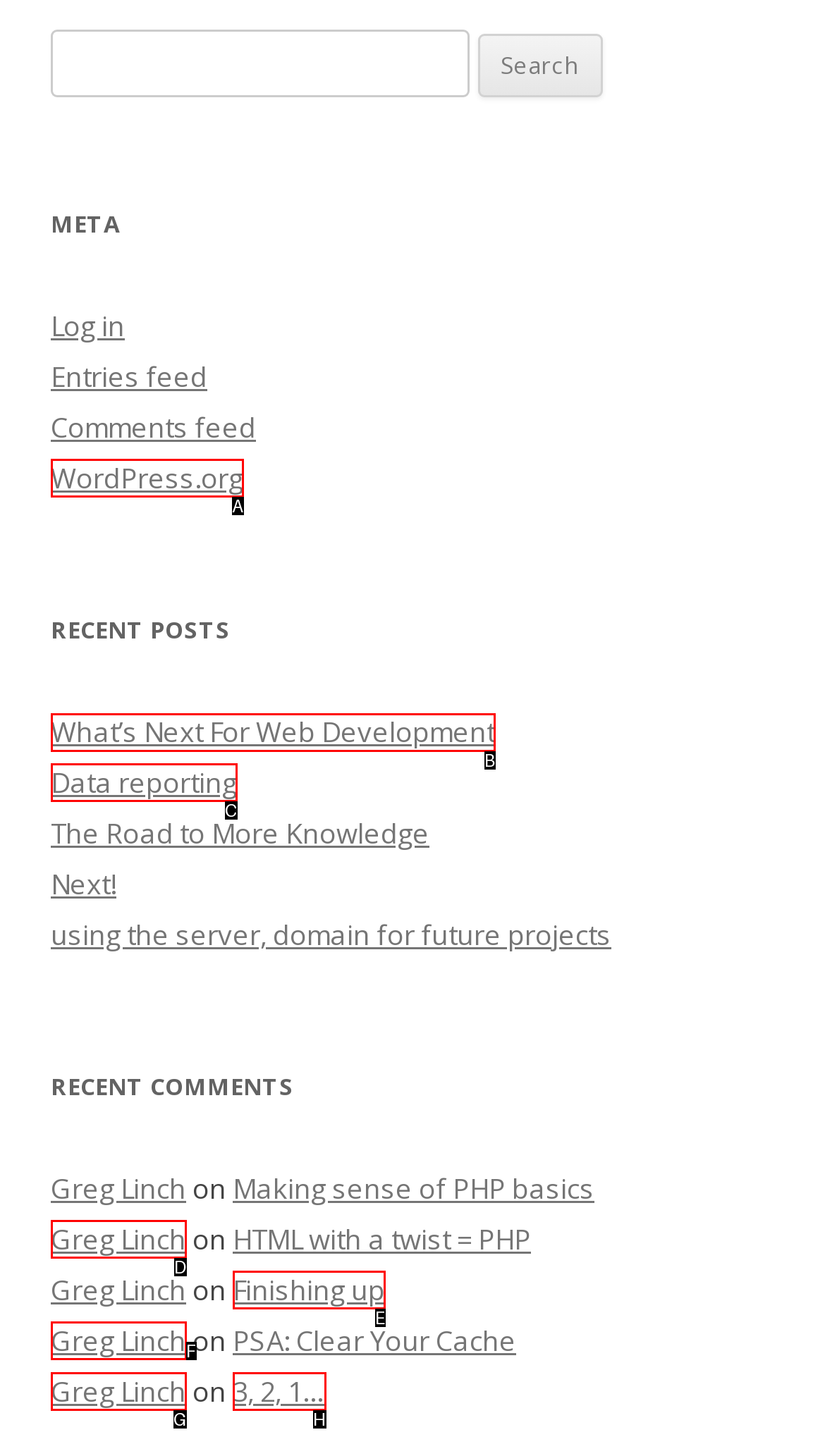Identify the letter of the correct UI element to fulfill the task: Read the recent post 'What’s Next For Web Development' from the given options in the screenshot.

B